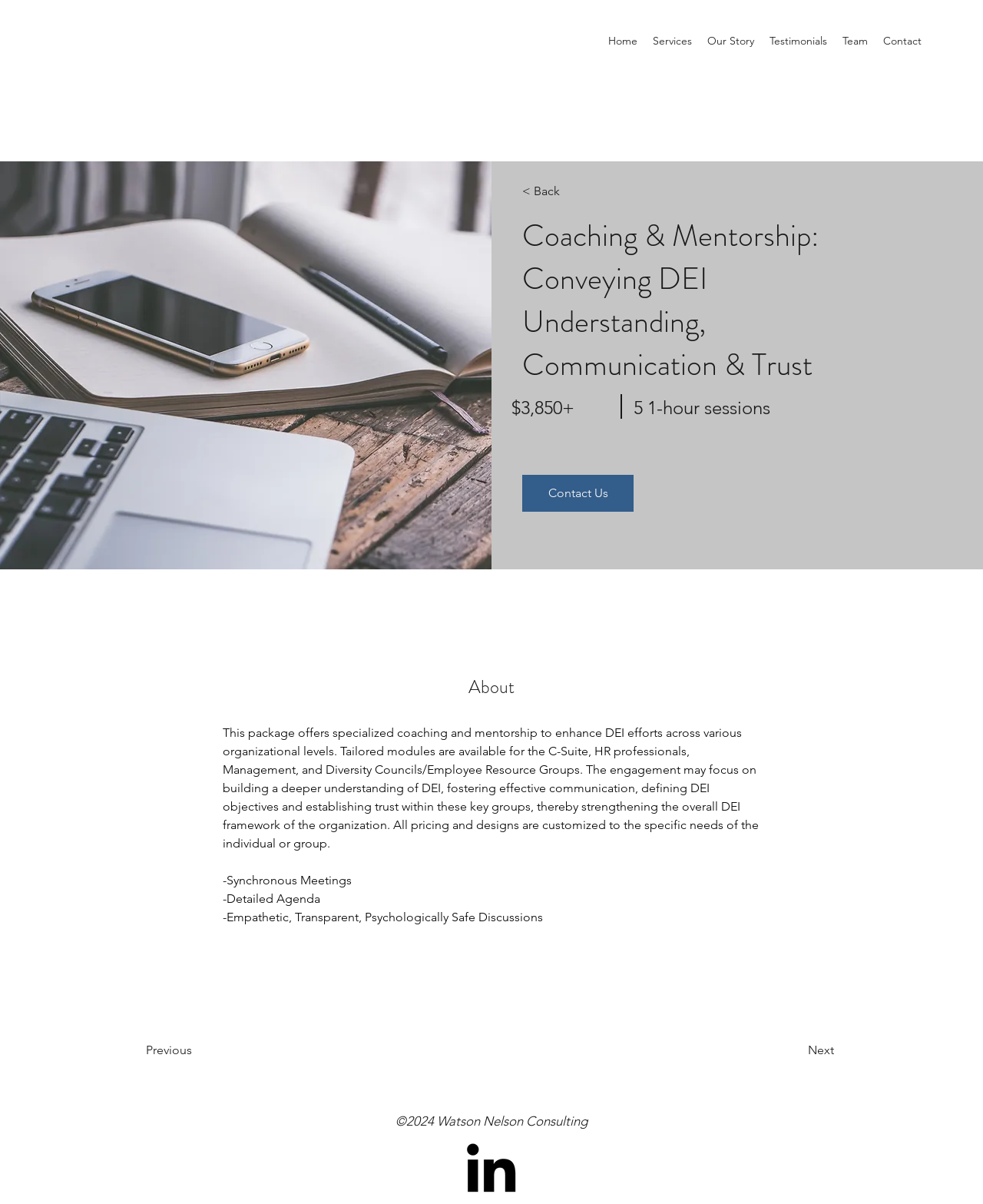Provide an in-depth description of the elements and layout of the webpage.

This webpage is about Coaching & Mentorship services, specifically focused on conveying DEI (Diversity, Equity, and Inclusion) understanding, communication, and trust. 

At the top, there is a navigation bar with links to different sections of the website, including Home, Services, Our Story, Testimonials, Team, and Contact. 

Below the navigation bar, there is a main section that takes up most of the page. It starts with a link to go back, followed by a heading that repeats the title of the webpage. 

Underneath the heading, there is a section that displays the price of the coaching and mentorship package, which is $3,850+, and includes 5 one-hour sessions. There is also a link to contact us for more information. 

Further down, there is an About section that provides a detailed description of the coaching and mentorship package. It explains that the package is tailored to enhance DEI efforts across various organizational levels and can be customized to the specific needs of the individual or group. 

The About section is followed by a list of features, including synchronous meetings, detailed agendas, and empathetic, transparent, and psychologically safe discussions. 

At the bottom of the page, there are navigation buttons to go to the previous or next page. 

Finally, at the very bottom of the page, there is a copyright notice stating "©2024 Watson Nelson Consulting" and a social bar with a link to LinkedIn, accompanied by the LinkedIn logo.